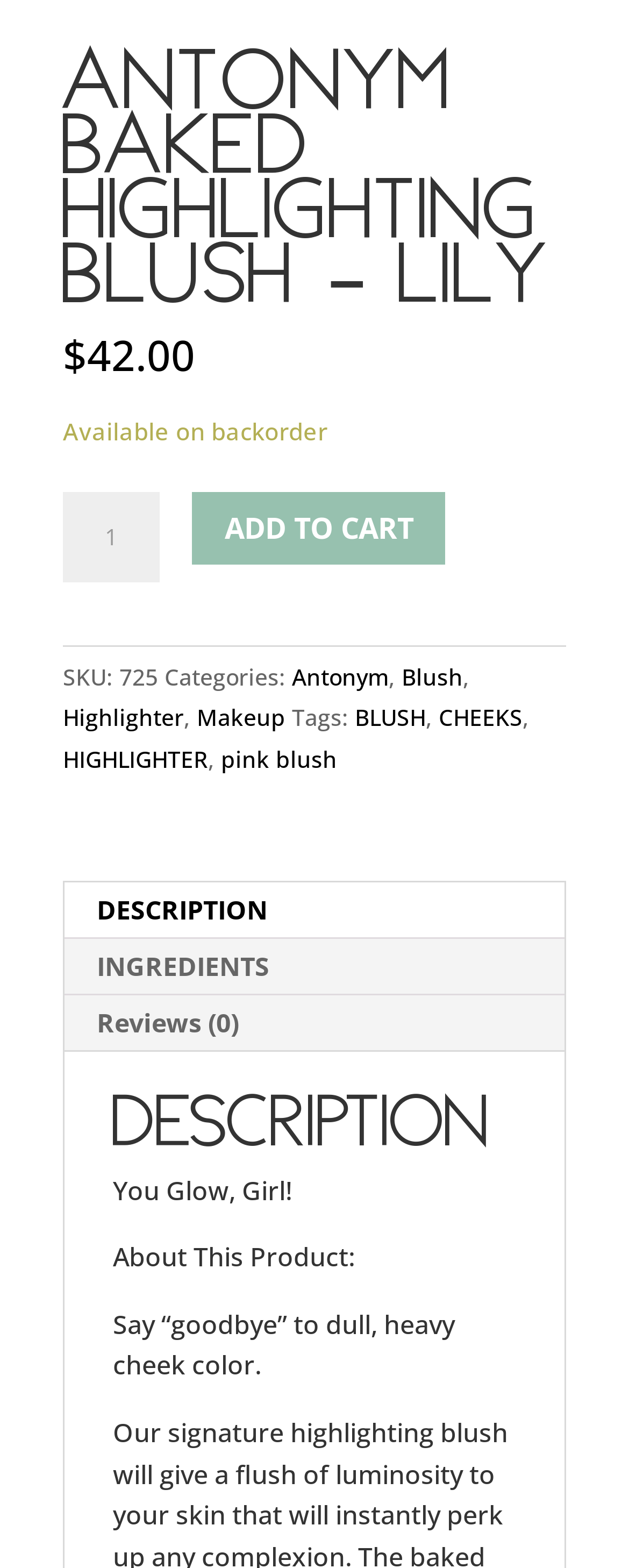How many reviews does this product have?
Refer to the image and give a detailed response to the question.

The number of reviews can be found in the tab element with the OCR text 'Reviews (0)' and bounding box coordinates [0.097, 0.634, 0.903, 0.67].